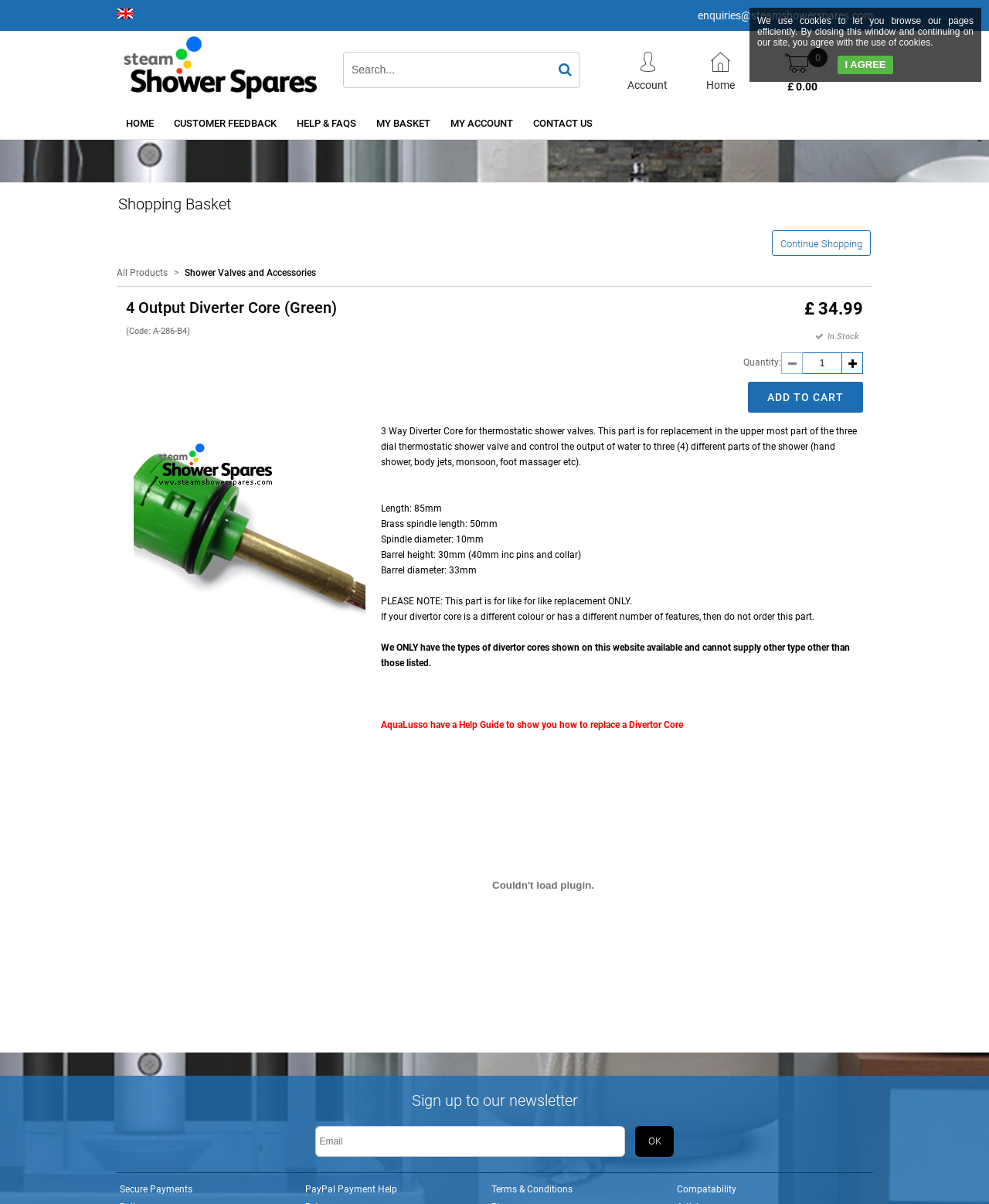Please give a short response to the question using one word or a phrase:
What is the length of the Brass spindle?

50mm